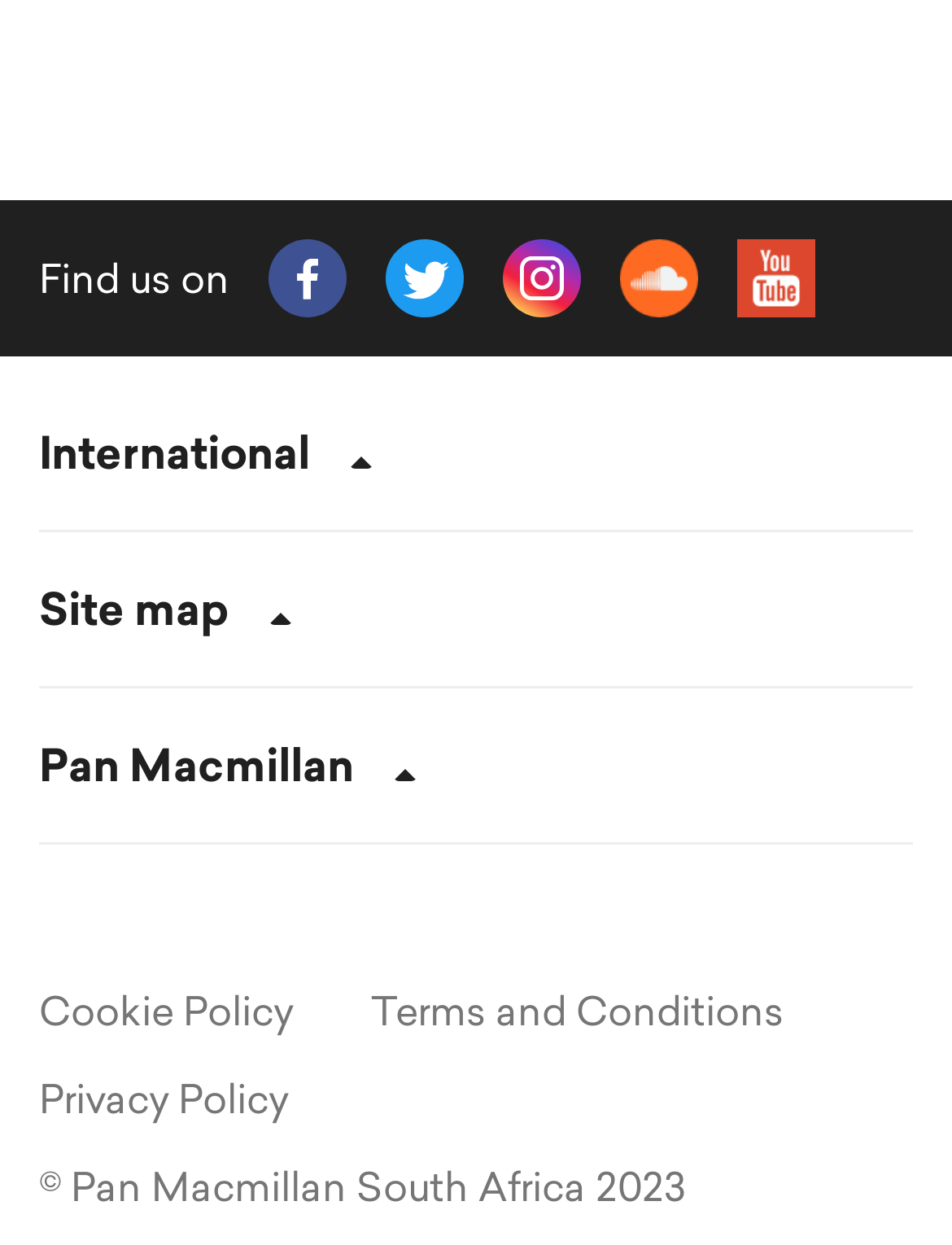Using the provided description: "Events", find the bounding box coordinates of the corresponding UI element. The output should be four float numbers between 0 and 1, in the format [left, top, right, bottom].

[0.041, 0.85, 0.169, 0.905]